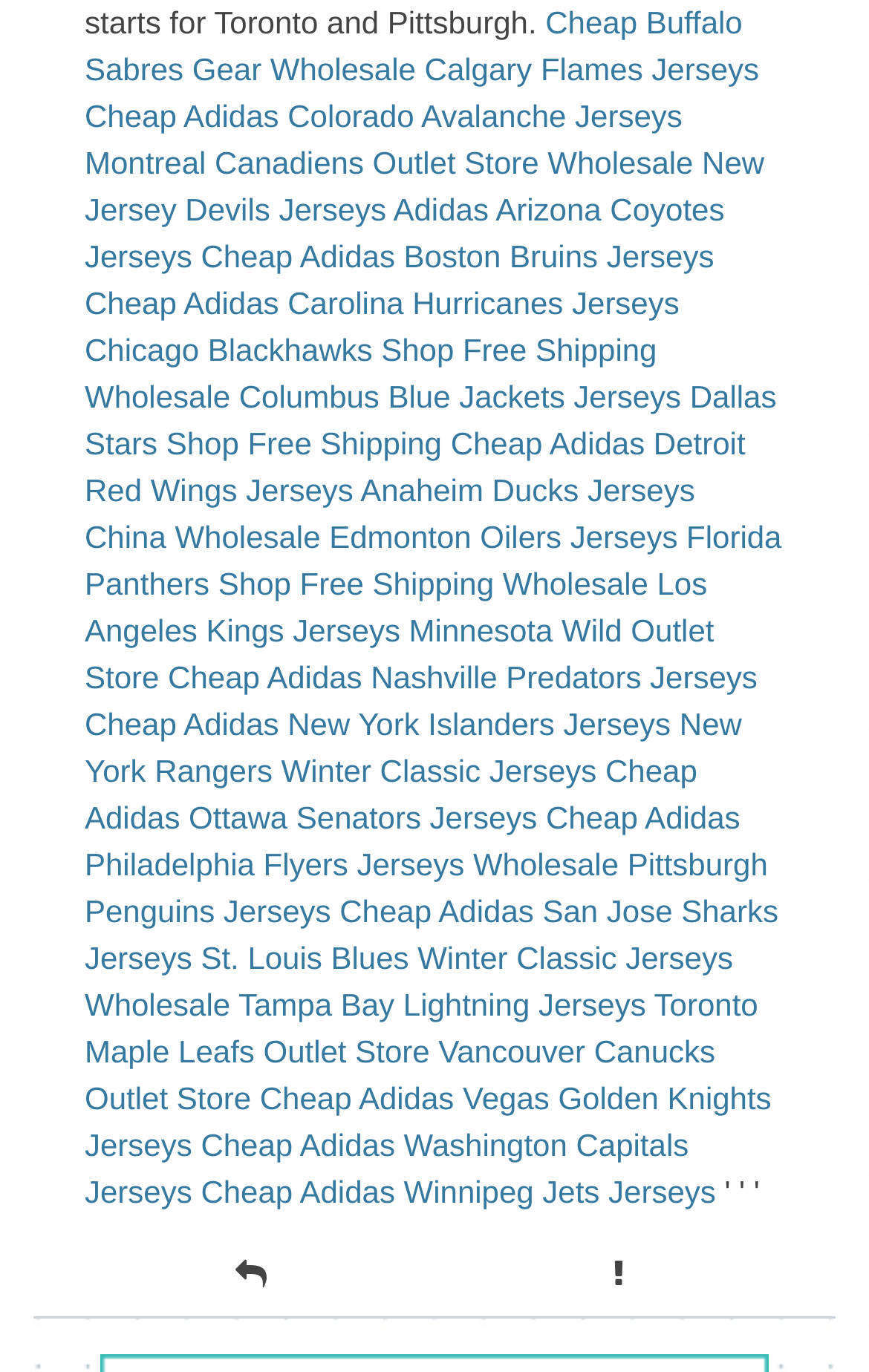Provide the bounding box coordinates in the format (top-left x, top-left y, bottom-right x, bottom-right y). All values are floating point numbers between 0 and 1. Determine the bounding box coordinate of the UI element described as: Antworten

[0.077, 0.905, 0.5, 0.952]